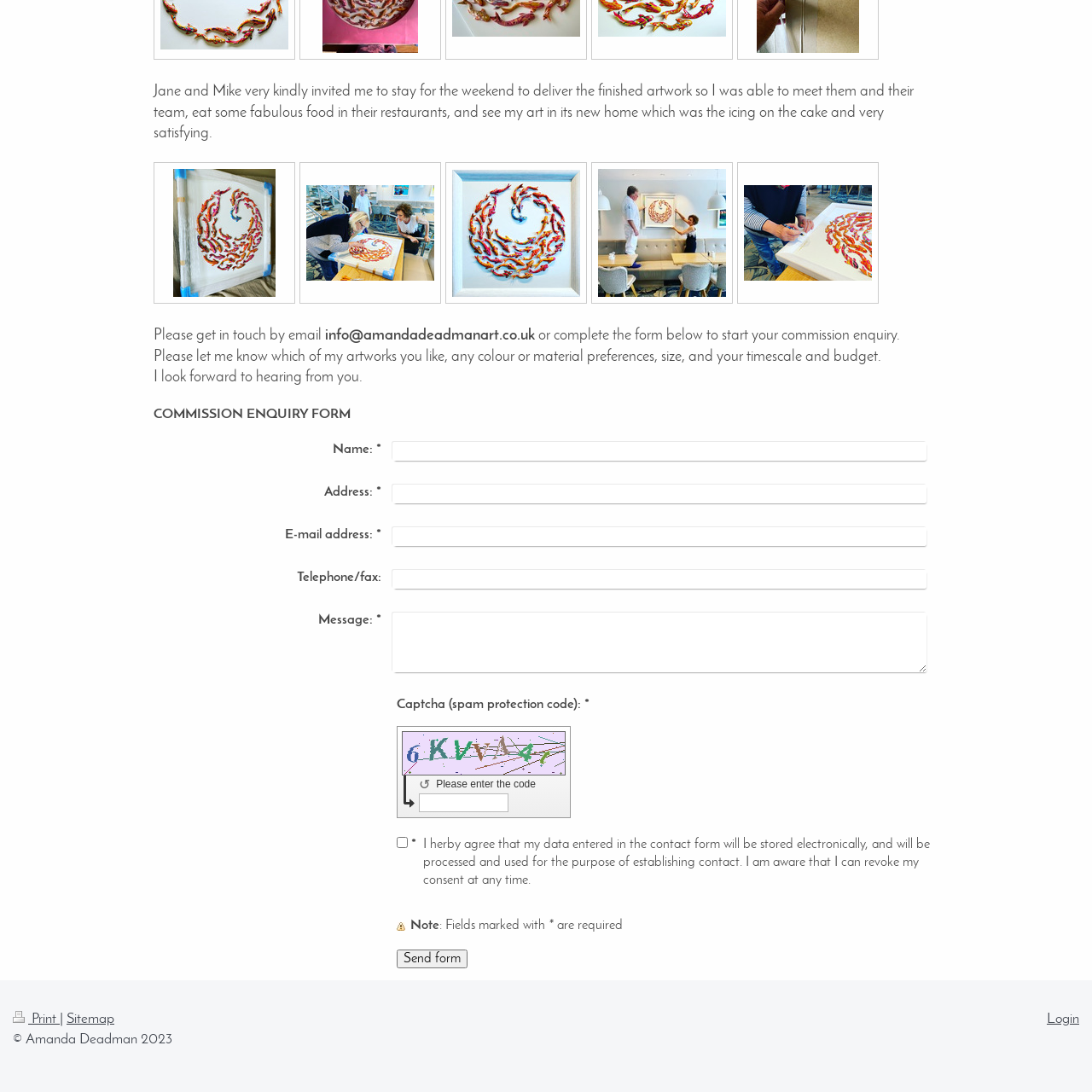Please find the bounding box coordinates of the element's region to be clicked to carry out this instruction: "Click the link to start a commission enquiry".

[0.159, 0.155, 0.252, 0.272]